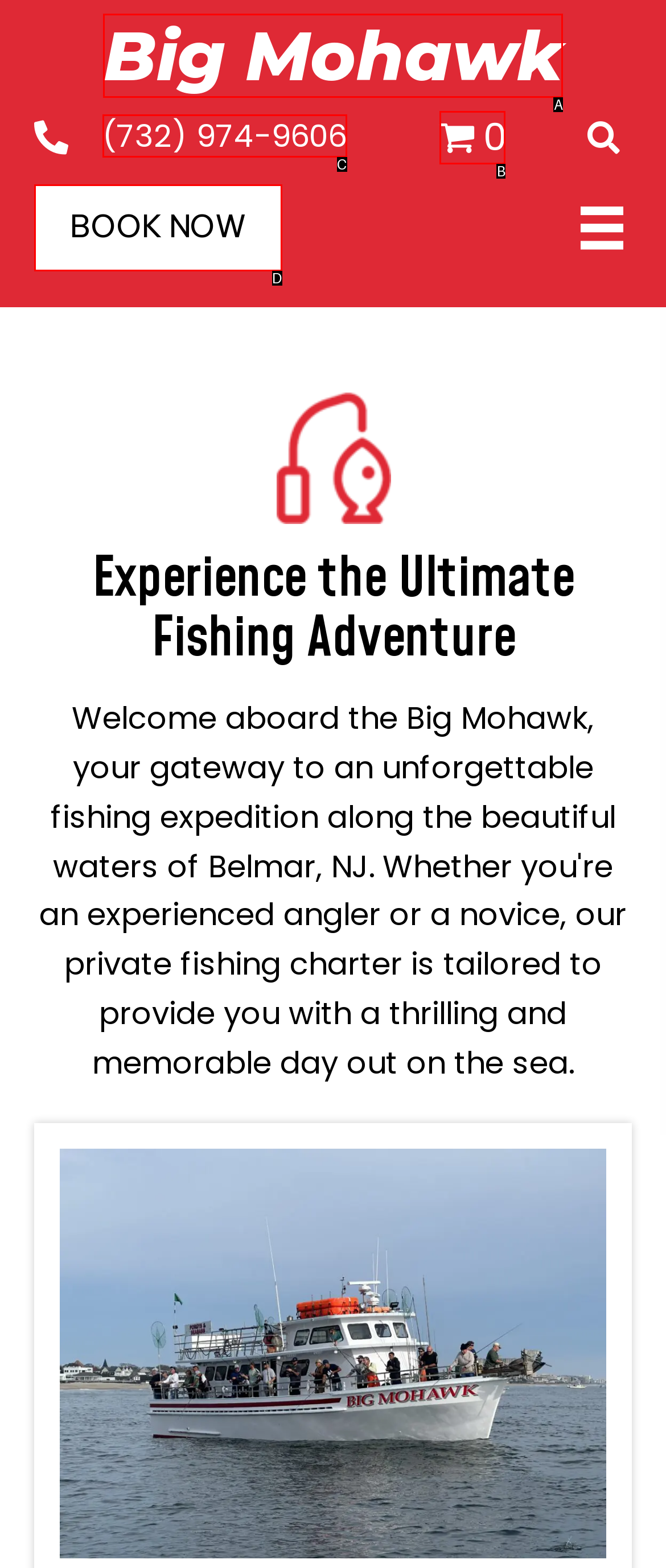Identify the option that corresponds to the description: Big Mohawk. Provide only the letter of the option directly.

A